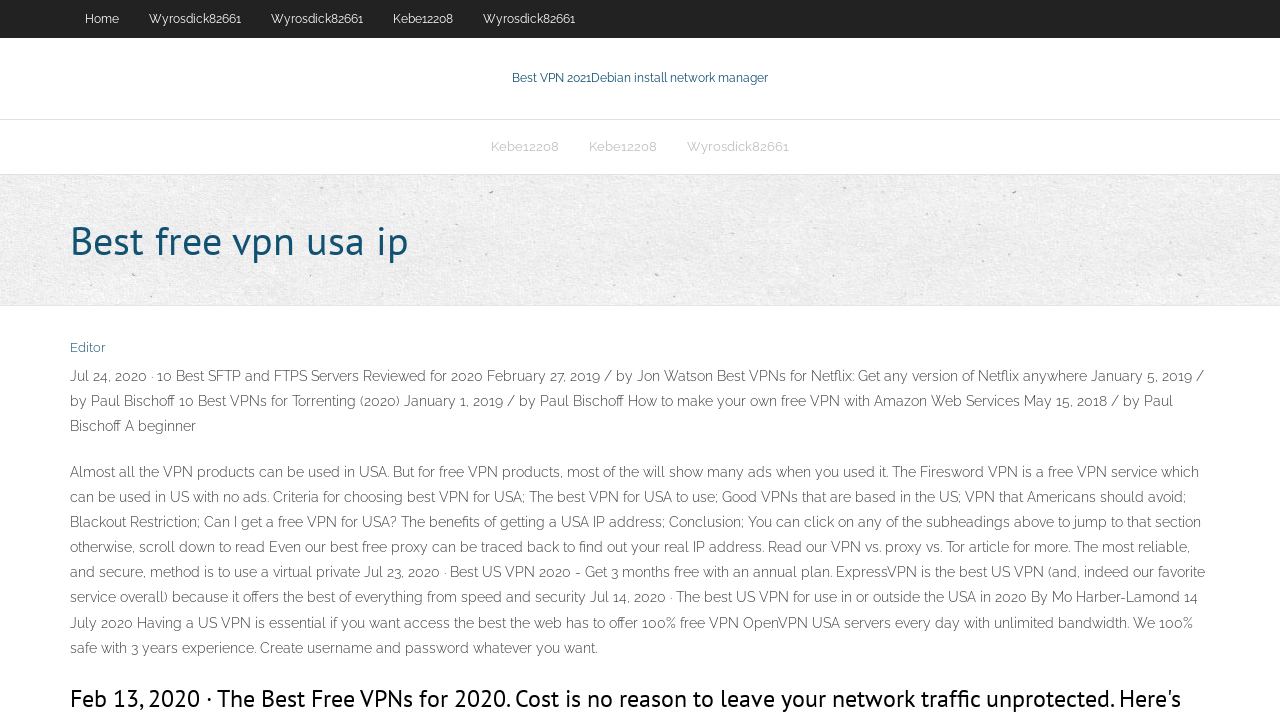Specify the bounding box coordinates of the region I need to click to perform the following instruction: "Click on Kebe12208". The coordinates must be four float numbers in the range of 0 to 1, i.e., [left, top, right, bottom].

[0.372, 0.169, 0.448, 0.243]